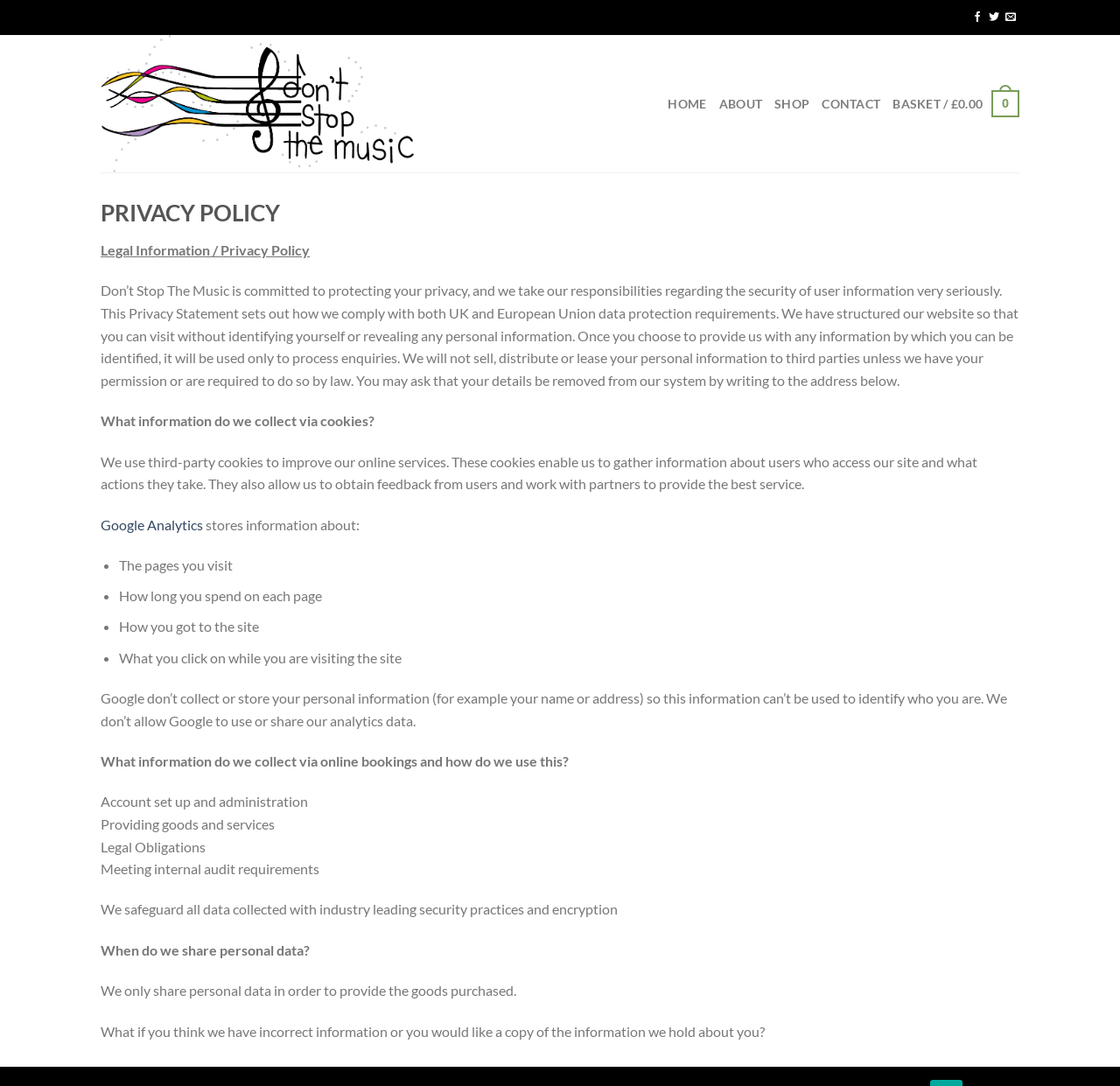Given the description of the UI element: "Shop", predict the bounding box coordinates in the form of [left, top, right, bottom], with each value being a float between 0 and 1.

[0.691, 0.078, 0.723, 0.113]